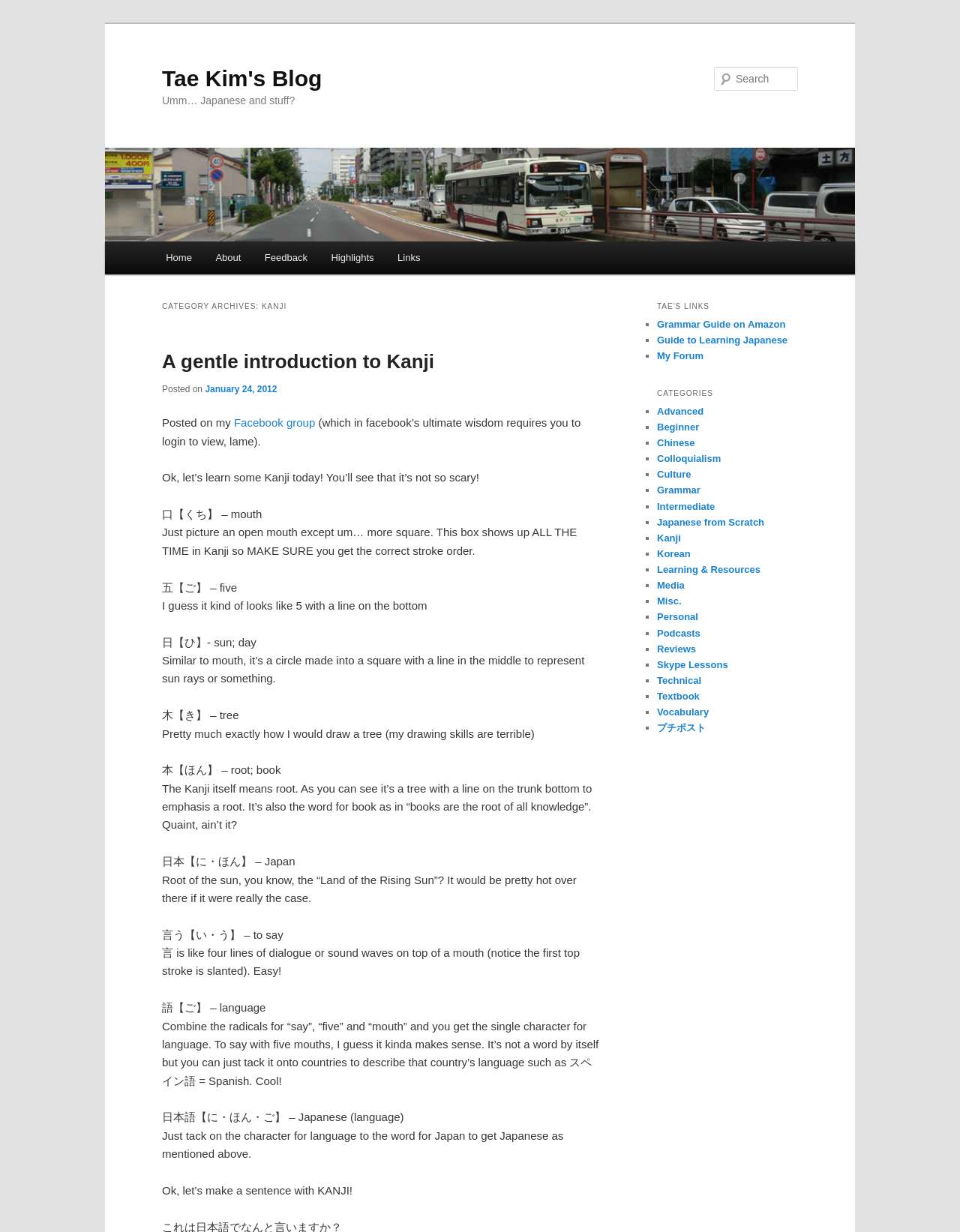Create an elaborate caption that covers all aspects of the webpage.

This webpage is a blog about learning Japanese, specifically focused on Kanji. At the top, there is a heading "Tae Kim's Blog" and a link to the blog's main page. Below that, there is a search bar and a main menu with links to "Home", "About", "Feedback", "Highlights", and "Links".

The main content of the page is a blog post titled "A gentle introduction to Kanji". The post starts with a brief introduction and then dives into explaining various Kanji characters, including their meanings and stroke orders. The characters are presented in a list format, with each character accompanied by a brief description and example sentences.

To the right of the main content, there is a sidebar with several sections. The first section is titled "TAE'S LINKS" and contains a list of links to external resources, including a grammar guide on Amazon and a guide to learning Japanese. The second section is titled "CATEGORIES" and contains a list of links to different categories of blog posts, including "Advanced", "Beginner", "Chinese", and "Kanji".

At the very top of the page, there are two links to skip to primary and secondary content, which are likely links to jump to the main content or the sidebar.